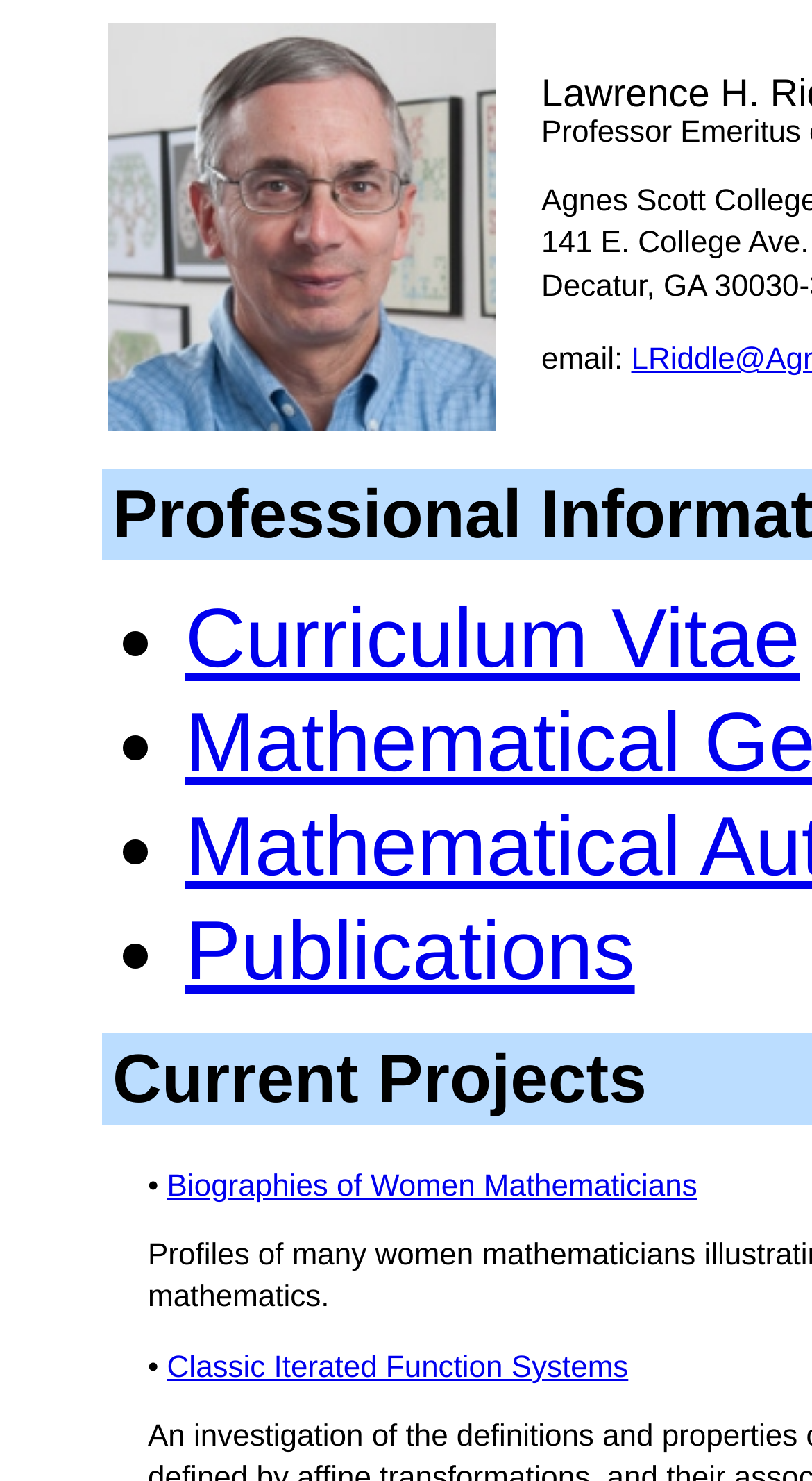Give a detailed overview of the webpage's appearance and contents.

The webpage is about Larry Riddle, featuring a prominent image of him at the top, taking up about half of the screen width and a quarter of the screen height. Below the image, there is a list of links, each preceded by a bullet point, including "Curriculum Vitae", "Publications", and two other unspecified links. 

Underneath the list, there is a section titled "Current Projects", which contains two links: "Biographies of Women Mathematicians" and "Classic Iterated Function Systems". These links are positioned side by side, with the first one slightly above the second one.